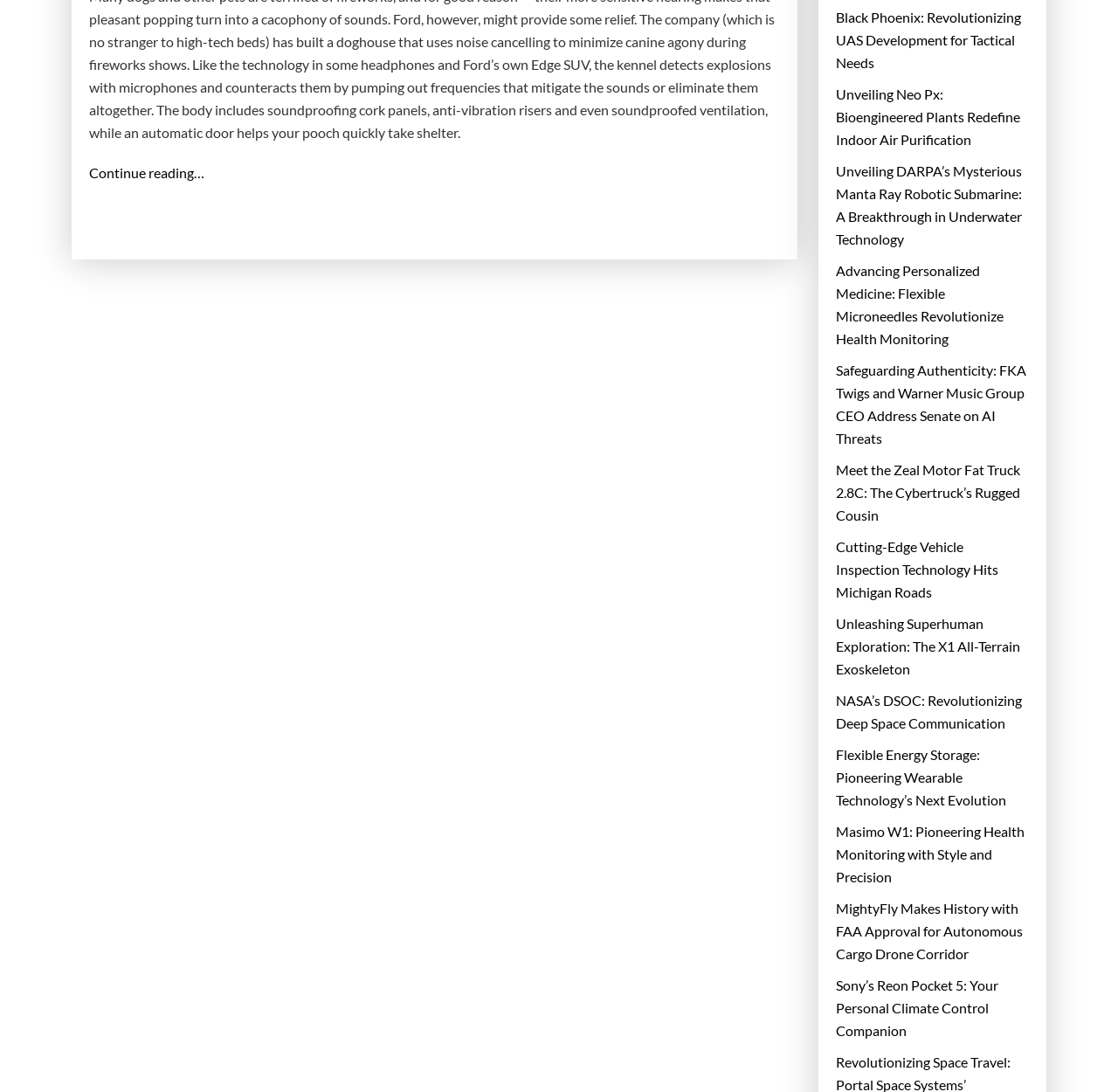How many article links are on the webpage?
Use the screenshot to answer the question with a single word or phrase.

17